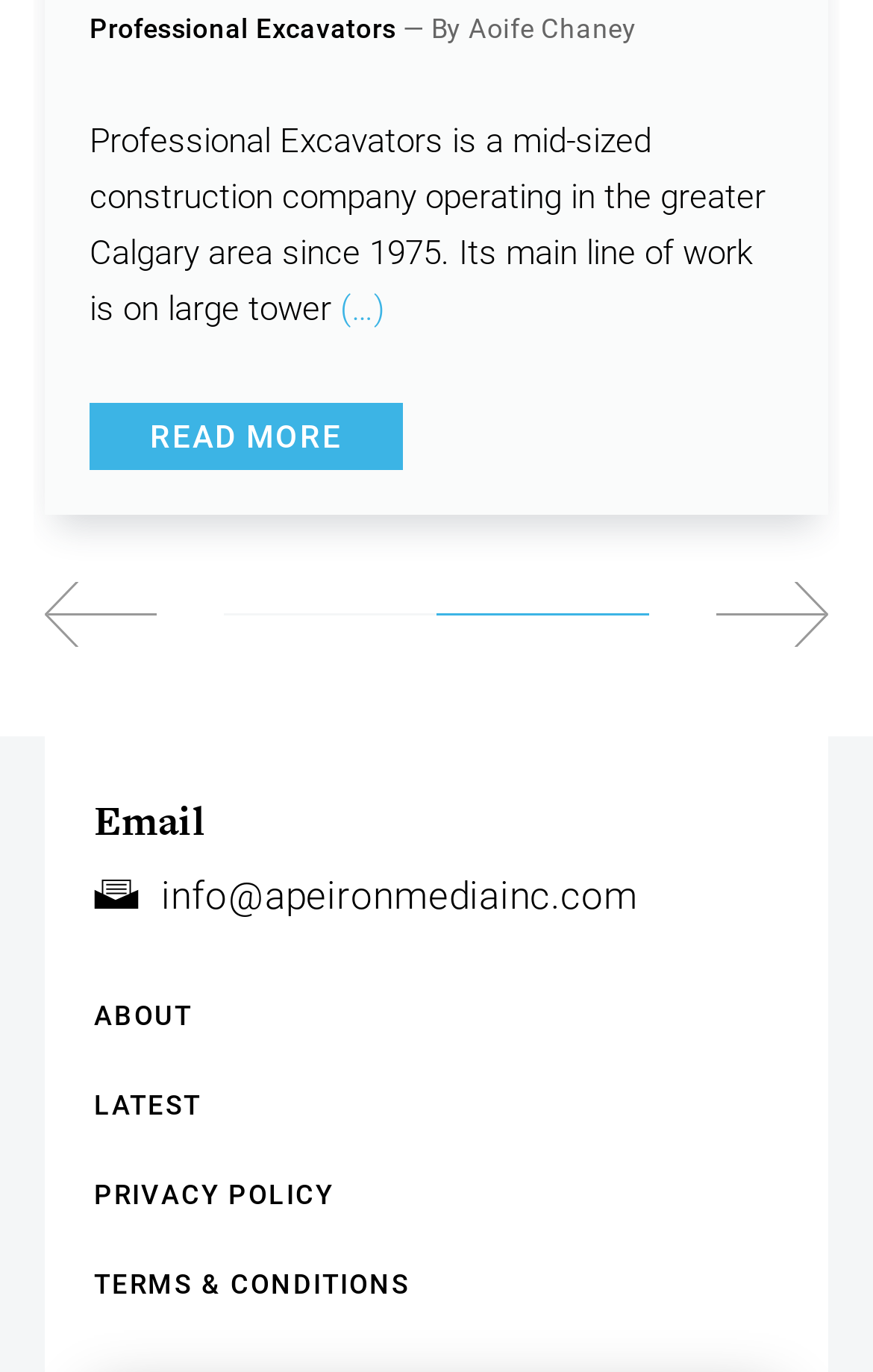Locate the bounding box of the UI element defined by this description: "Privacy Policy". The coordinates should be given as four float numbers between 0 and 1, formatted as [left, top, right, bottom].

[0.108, 0.839, 0.433, 0.904]